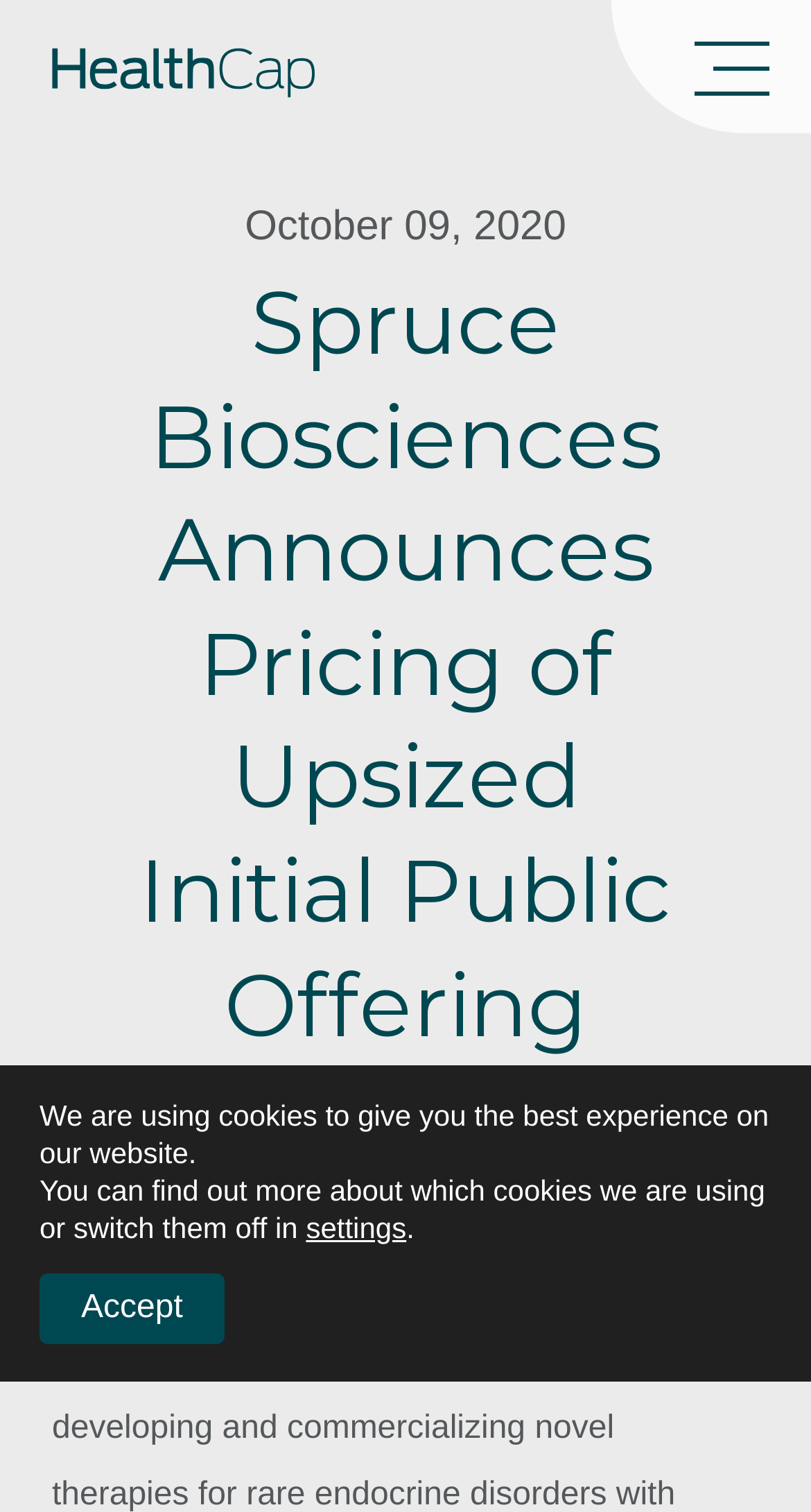Find the bounding box of the element with the following description: "parent_node: About". The coordinates must be four float numbers between 0 and 1, formatted as [left, top, right, bottom].

[0.754, 0.0, 1.0, 0.088]